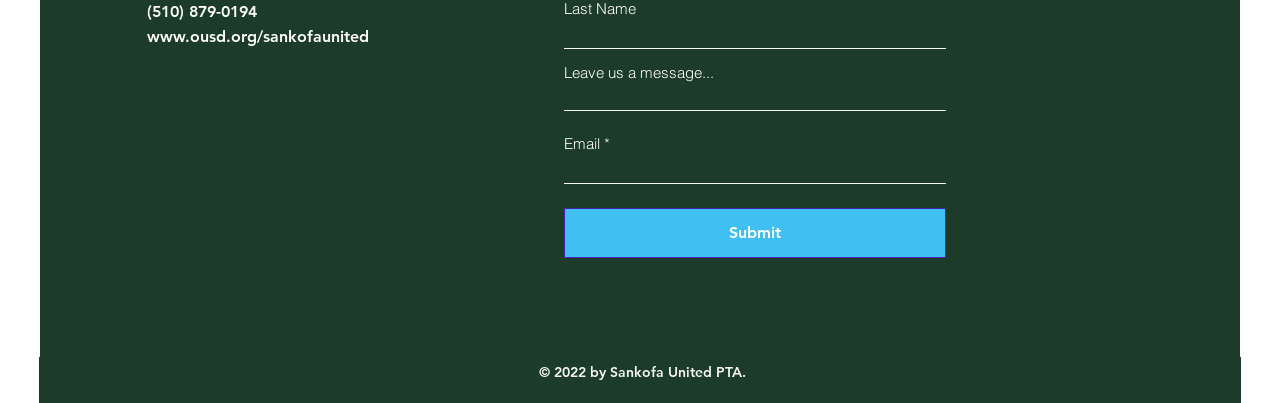Respond with a single word or short phrase to the following question: 
How many textboxes are there on the webpage?

3